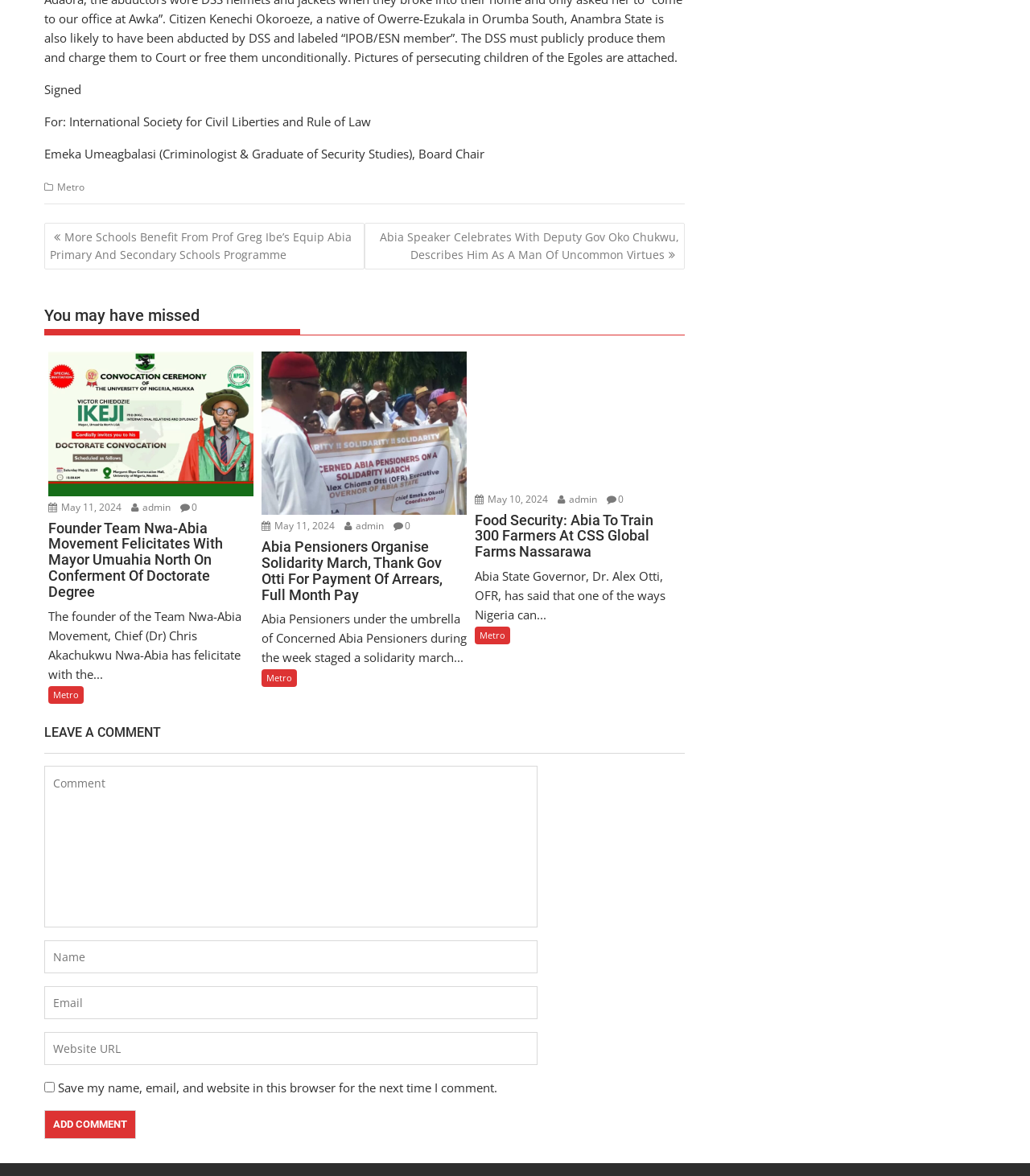Based on the element description admin, identify the bounding box of the UI element in the given webpage screenshot. The coordinates should be in the format (top-left x, top-left y, bottom-right x, bottom-right y) and must be between 0 and 1.

[0.542, 0.418, 0.58, 0.43]